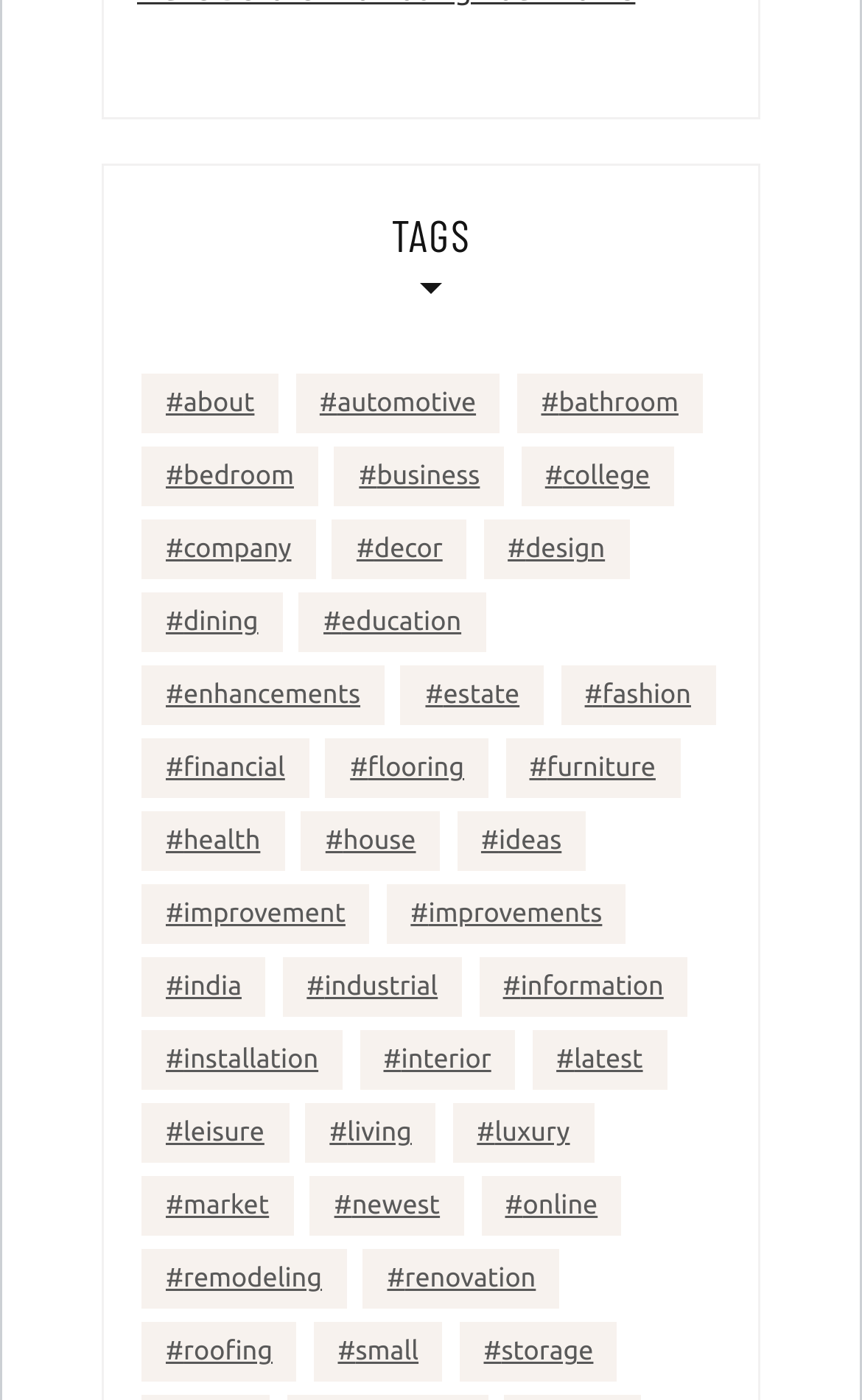Give a one-word or one-phrase response to the question: 
Is there a category related to education?

yes